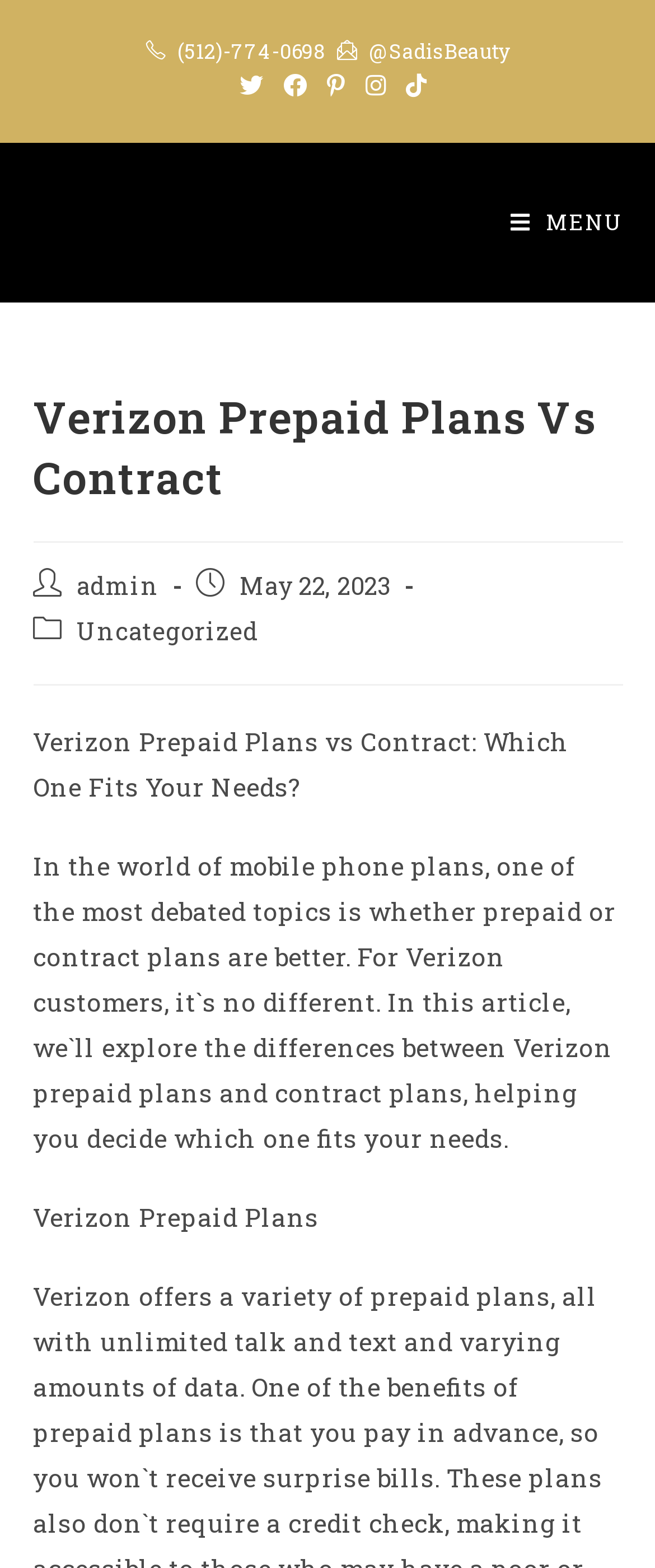Please give the bounding box coordinates of the area that should be clicked to fulfill the following instruction: "Read the article". The coordinates should be in the format of four float numbers from 0 to 1, i.e., [left, top, right, bottom].

[0.05, 0.462, 0.868, 0.512]